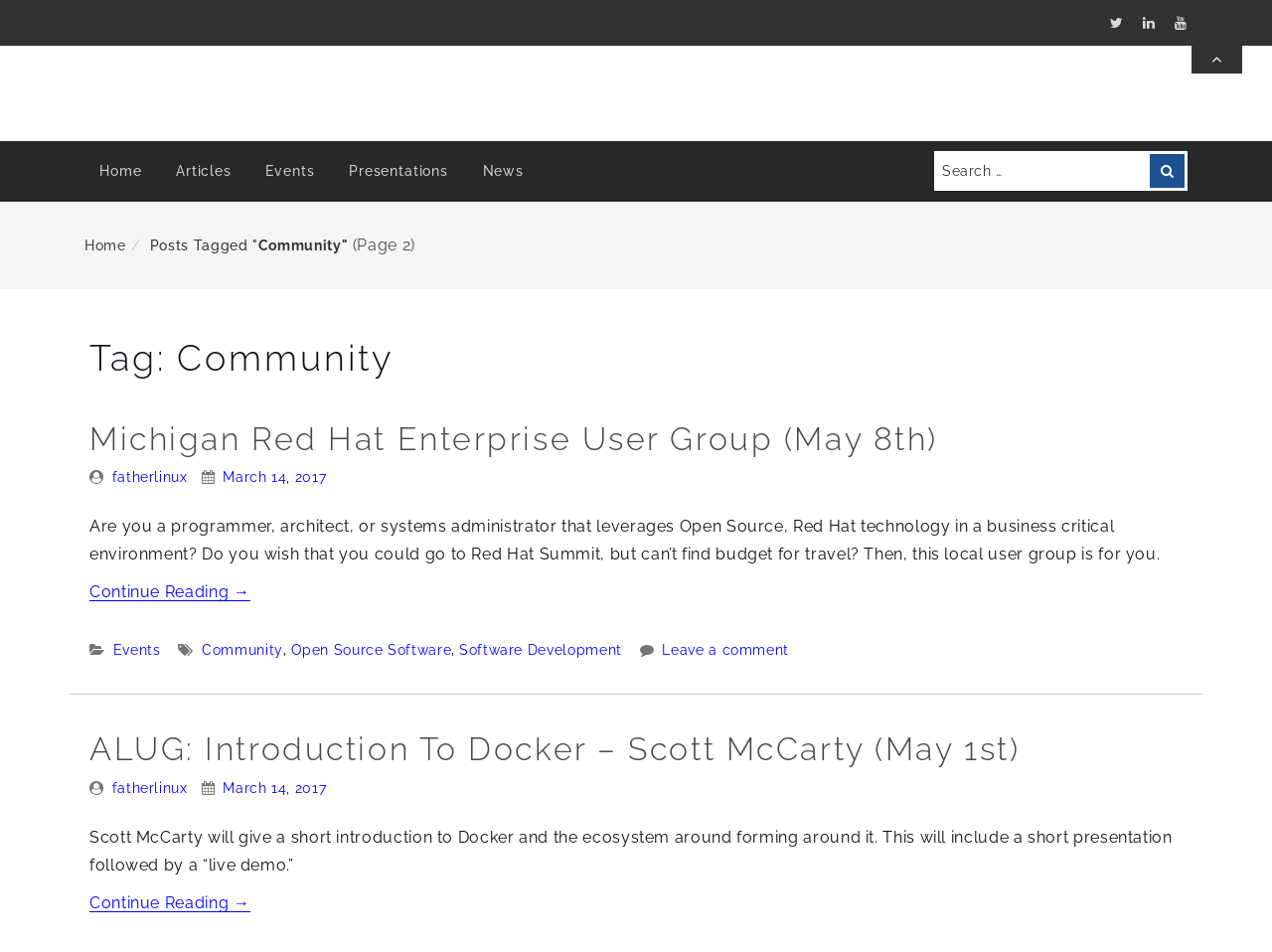Please specify the bounding box coordinates of the clickable section necessary to execute the following command: "Read more about Michigan Red Hat Enterprise User Group".

[0.07, 0.612, 0.197, 0.632]